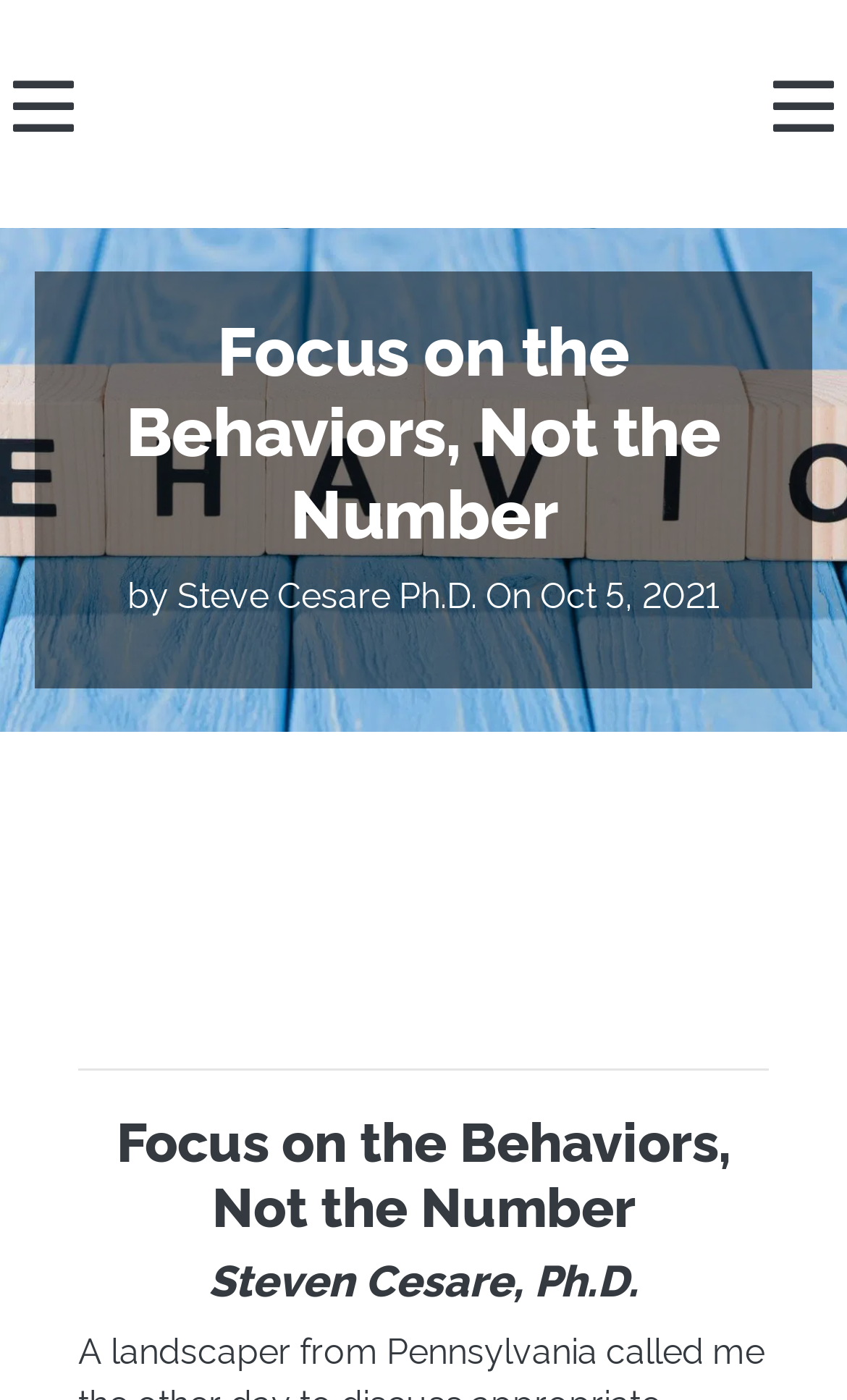Provide a single word or phrase to answer the given question: 
Who is the author of the article?

Steve Cesare Ph.D.